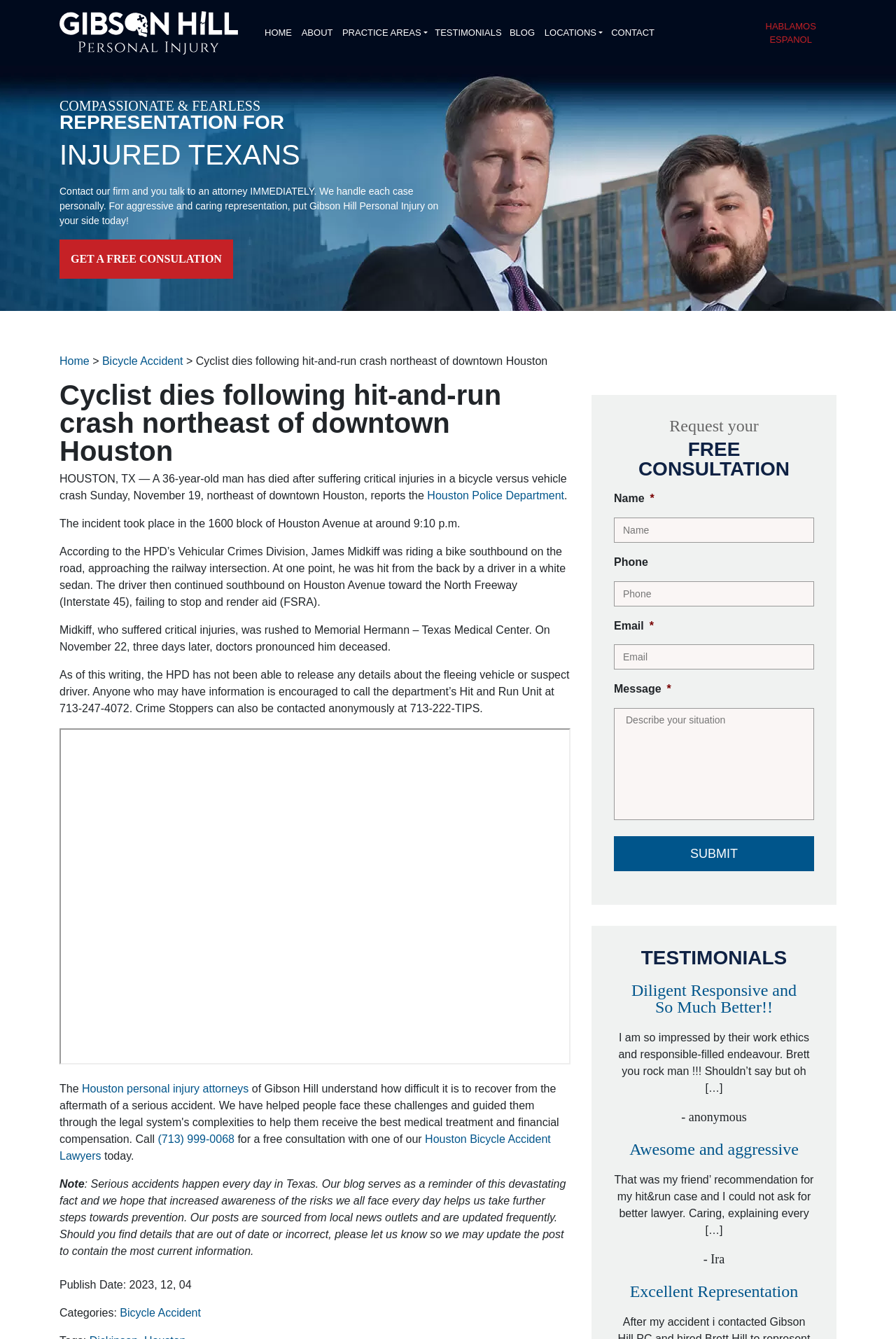Answer the following inquiry with a single word or phrase:
What is the phone number to contact the law firm?

(713) 999-0068